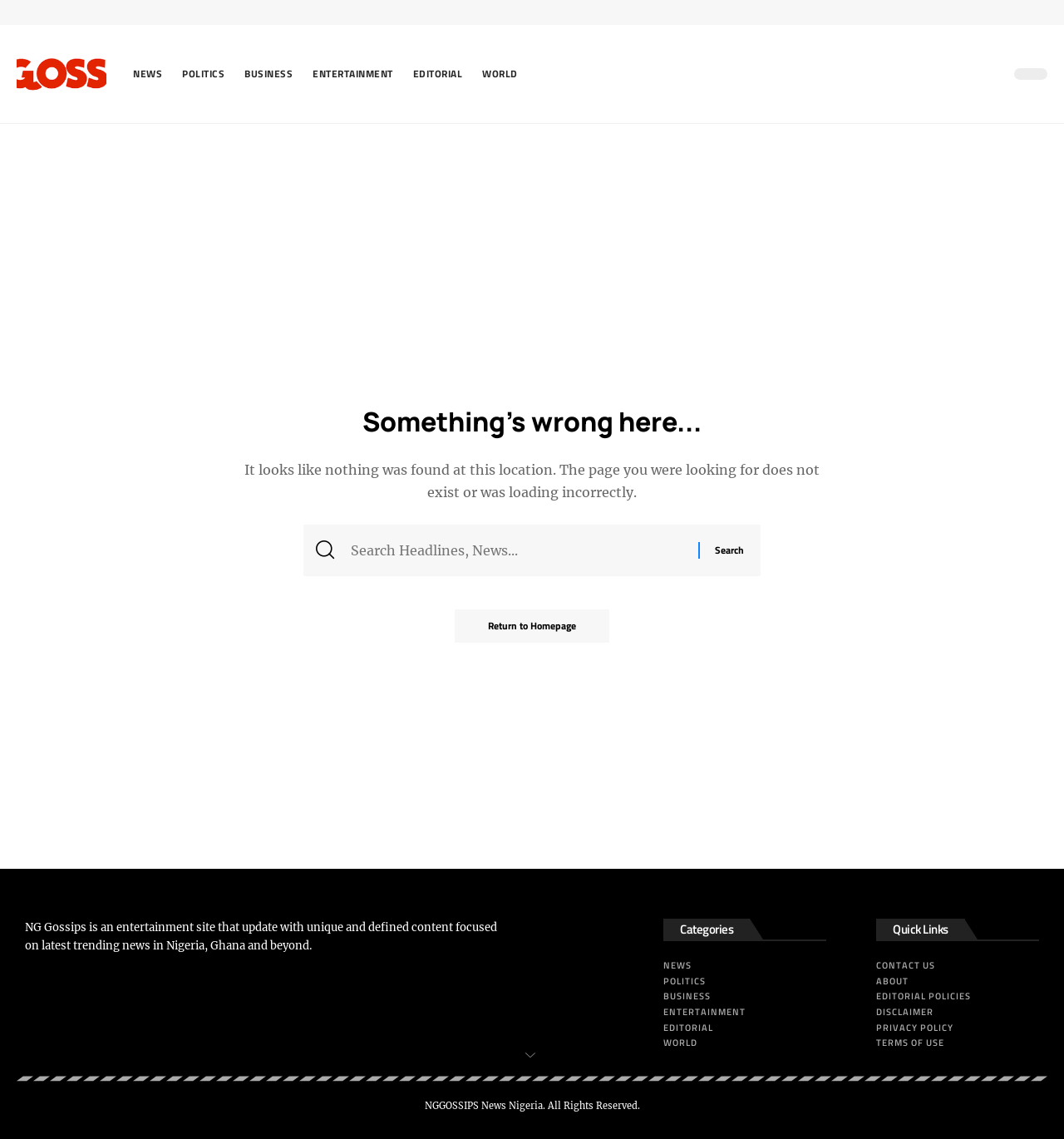Locate the bounding box coordinates of the element's region that should be clicked to carry out the following instruction: "Search for something". The coordinates need to be four float numbers between 0 and 1, i.e., [left, top, right, bottom].

[0.285, 0.461, 0.715, 0.506]